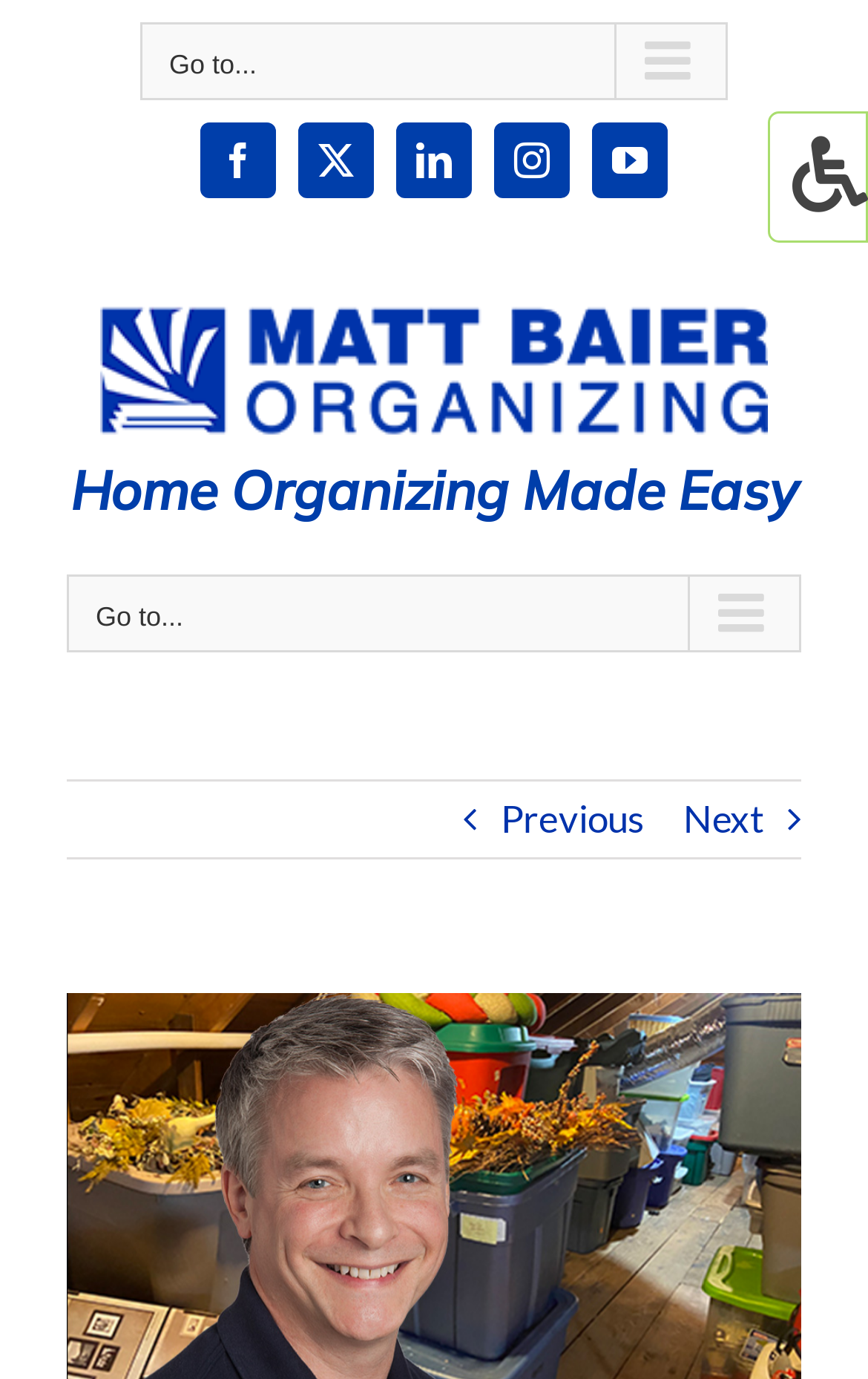Is there a mobile menu?
Observe the image and answer the question with a one-word or short phrase response.

Yes